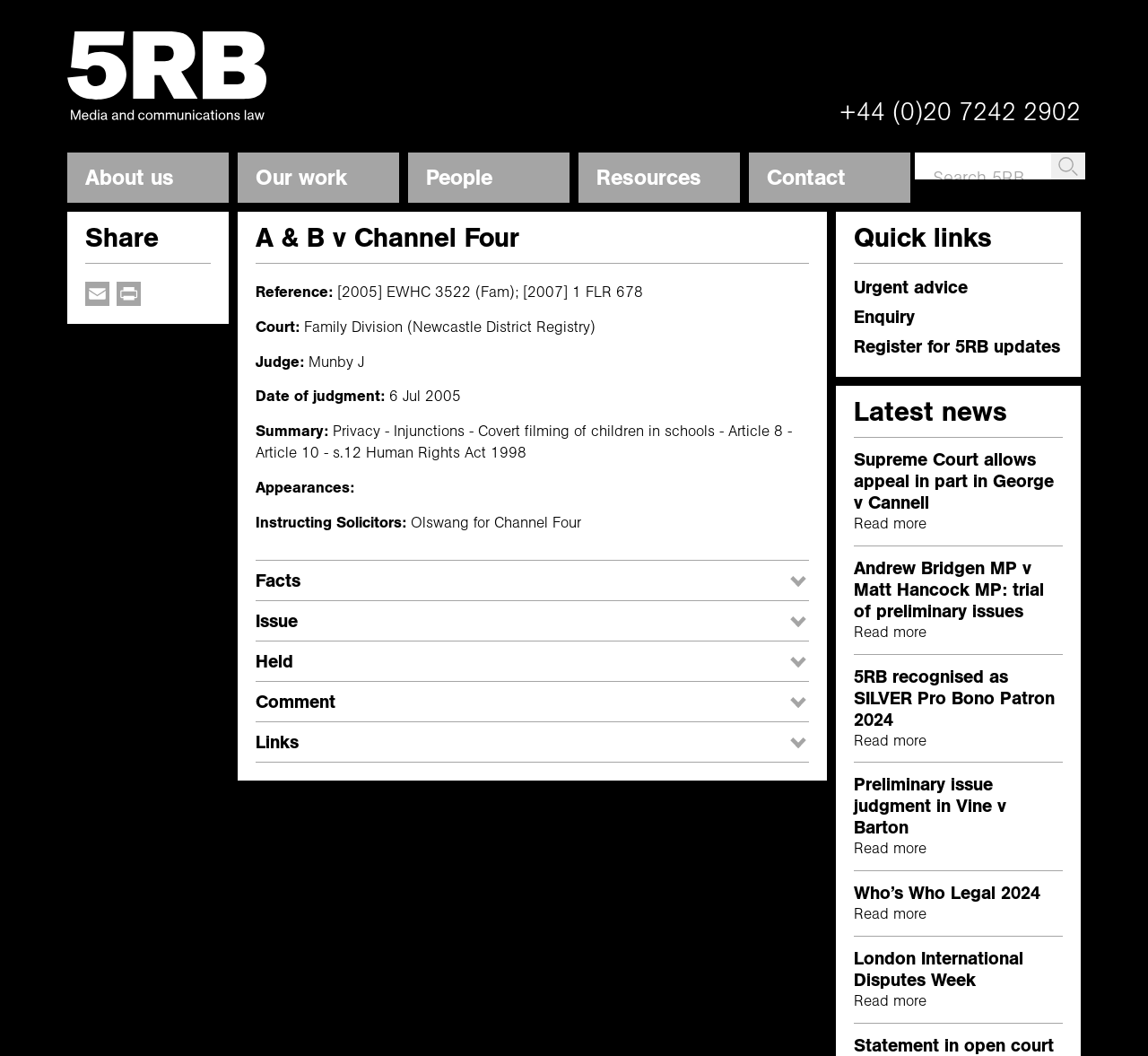Locate the bounding box coordinates for the element described below: "Read more". The coordinates must be four float values between 0 and 1, formatted as [left, top, right, bottom].

[0.744, 0.589, 0.807, 0.607]